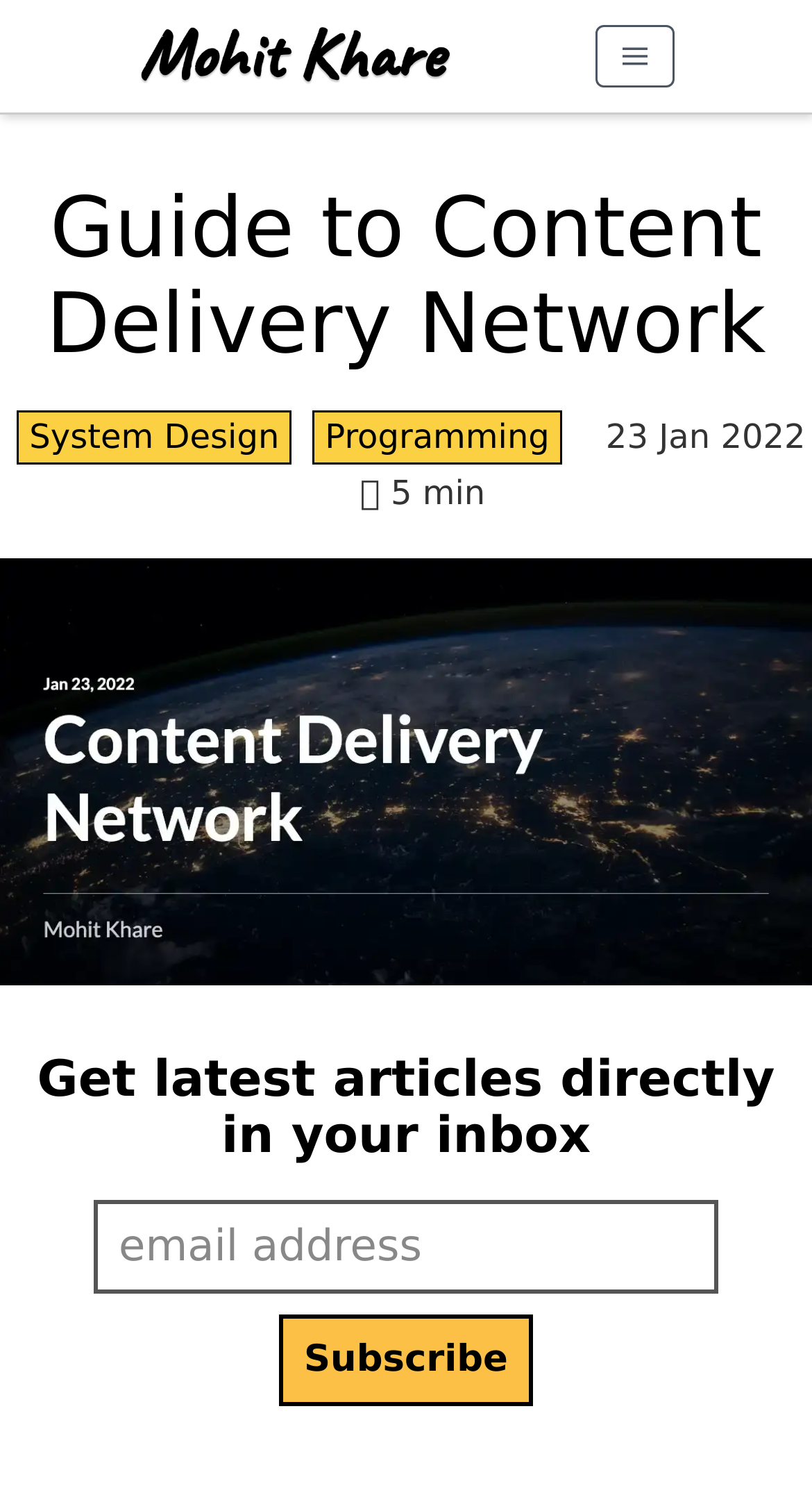Please reply to the following question with a single word or a short phrase:
What is the estimated reading time of the article?

5 min